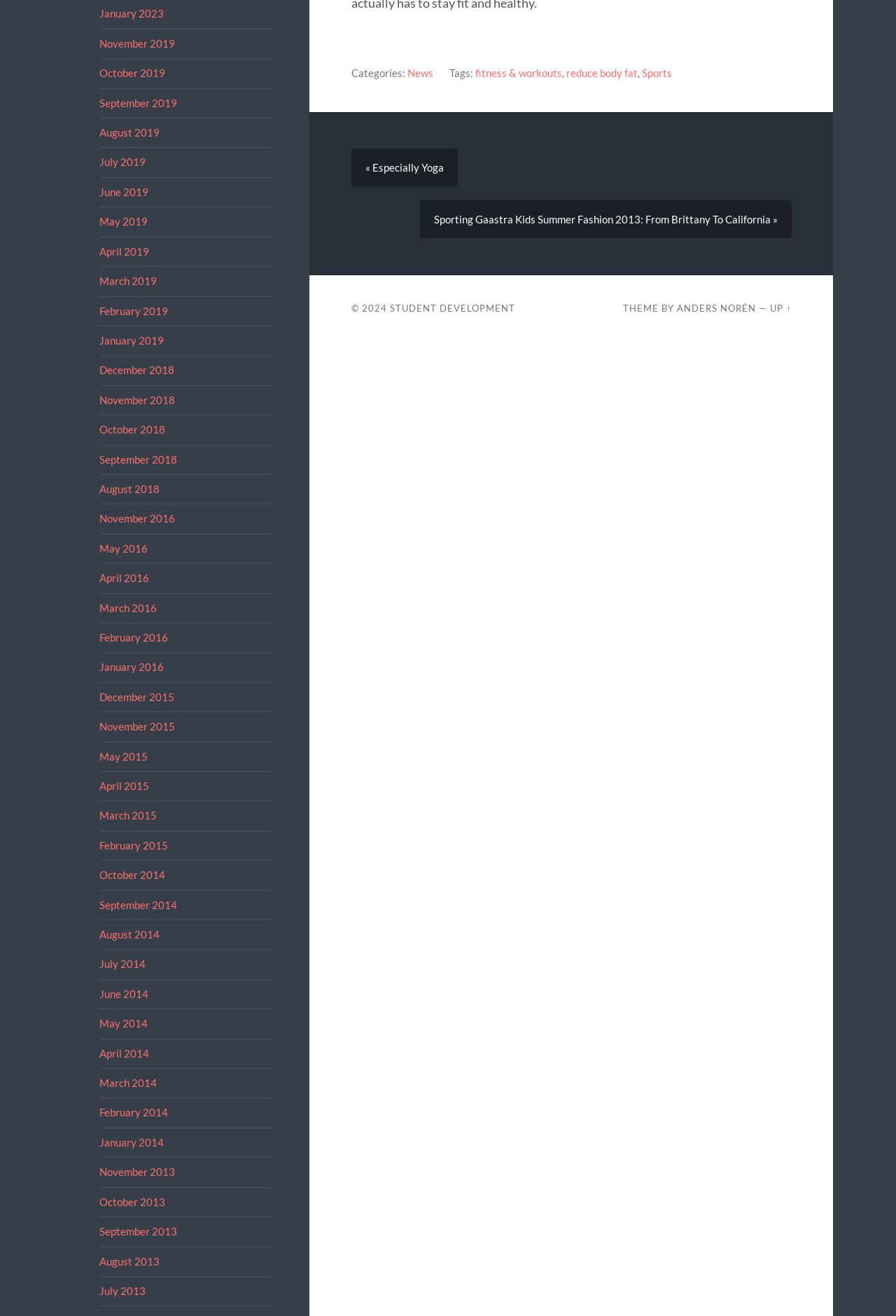What is the earliest month listed?
Please provide a comprehensive answer to the question based on the webpage screenshot.

By examining the list of links on the webpage, I found that the earliest month listed is November 2013, which is located at the bottom of the list.